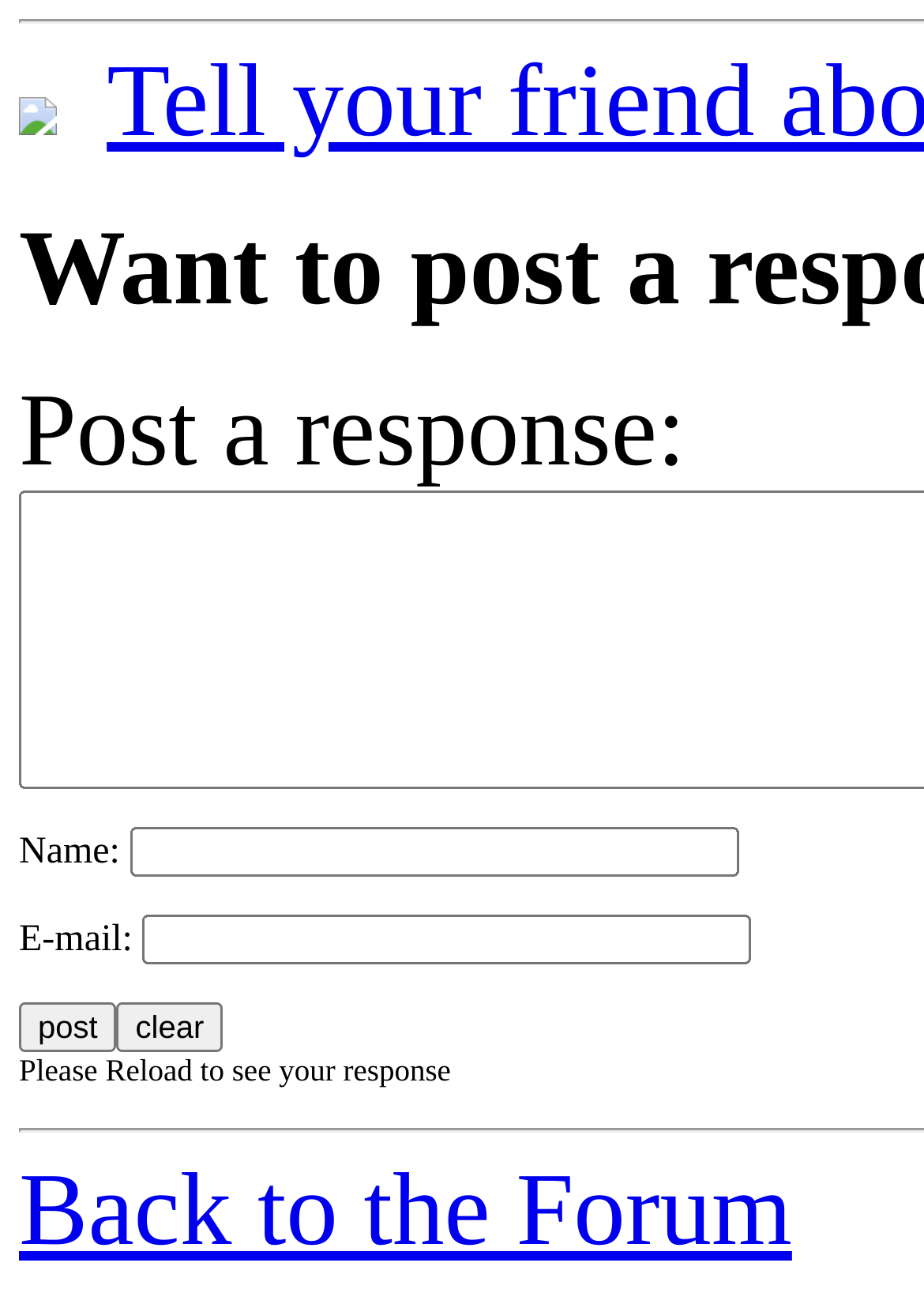What is the purpose of the 'post' button? Based on the screenshot, please respond with a single word or phrase.

To submit a response